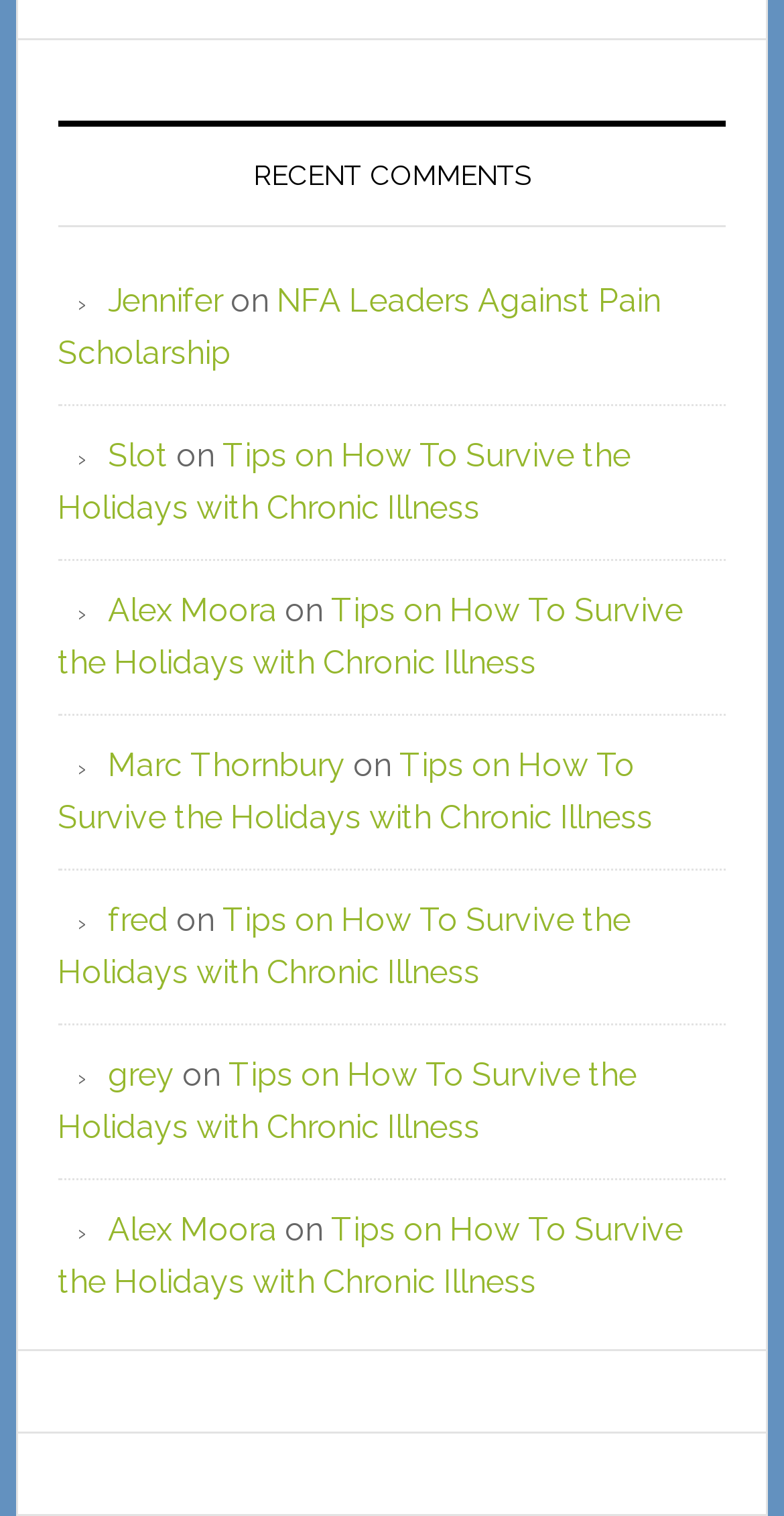What is the title of the first section?
Using the image as a reference, give a one-word or short phrase answer.

RECENT COMMENTS